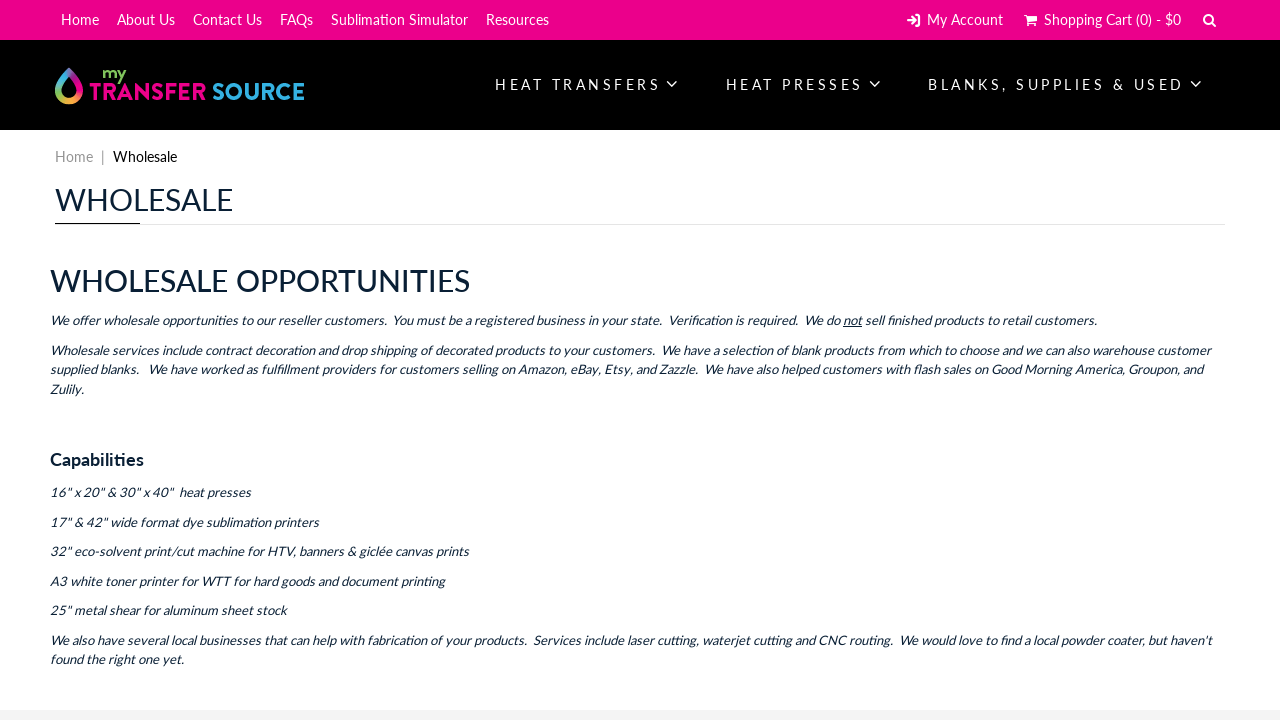Given the element description, predict the bounding box coordinates in the format (top-left x, top-left y, bottom-right x, bottom-right y), using floating point numbers between 0 and 1: Sublimation Simulator

[0.254, 0.012, 0.37, 0.042]